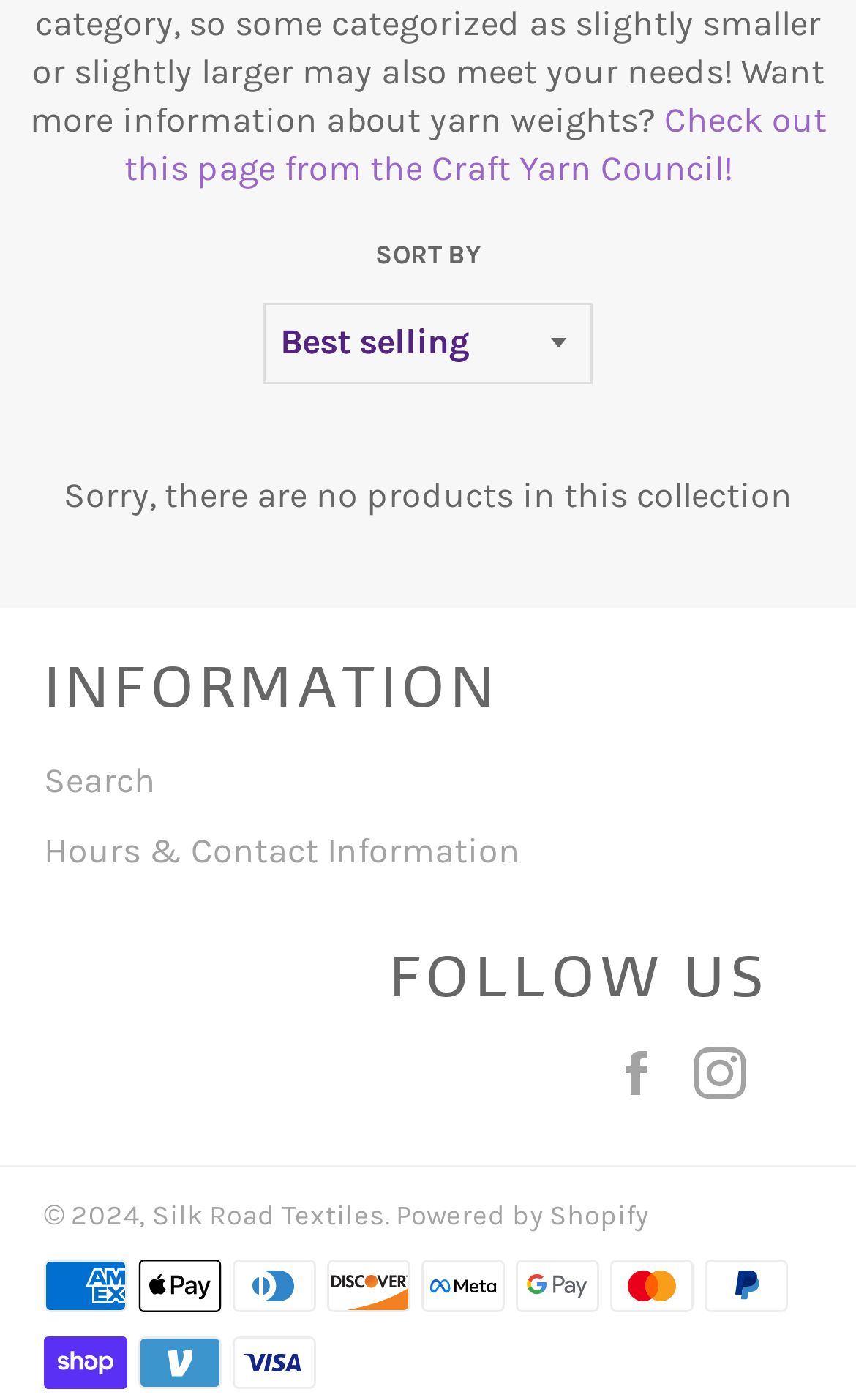Identify the bounding box coordinates for the UI element described as follows: "Hours & Contact Information". Ensure the coordinates are four float numbers between 0 and 1, formatted as [left, top, right, bottom].

[0.051, 0.593, 0.608, 0.622]